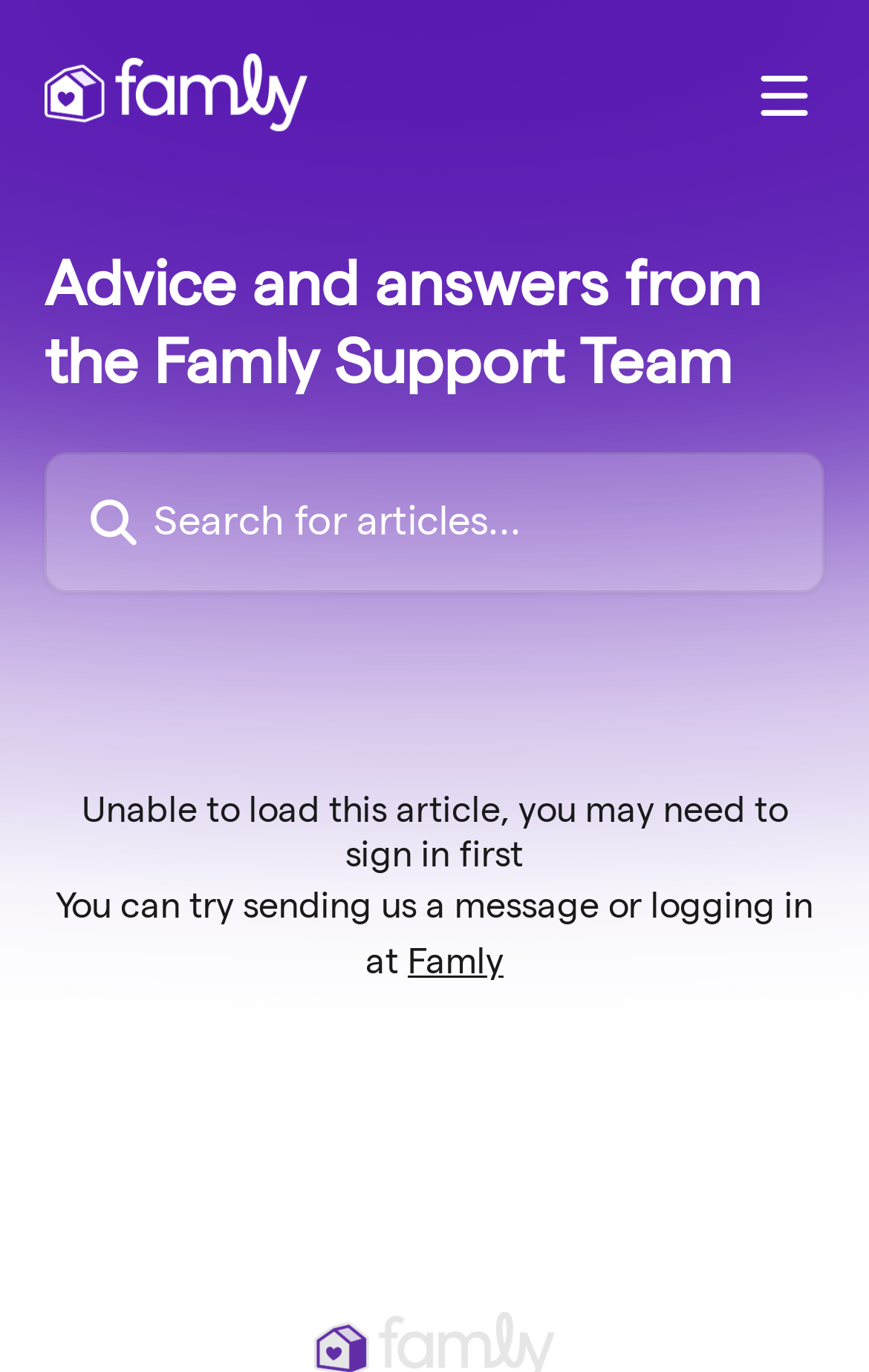Generate a thorough explanation of the webpage's elements.

The webpage is a help center for Famly Support, with a prominent header section at the top that spans the entire width of the page. The header contains a logo image with the text "Famly Support | Famly Help Centre" on the left, and an "Open menu" button with an icon on the right. Below the logo, there is a heading that reads "Advice and answers from the Famly Support Team".

Underneath the header, there is a search bar that takes up most of the width of the page, where users can input keywords to search for articles. To the left of the search bar, there is a small icon.

The main content of the page appears to be an error message, indicating that the user is unable to load an article and may need to sign in first. This message is displayed in a large heading. Below the error message, there is a paragraph of text that suggests sending a message or logging in at Famly. The text includes a link to "Famly", which is positioned in the middle of the page.

At the very bottom of the page, there is another link to "Famly Support | Famly Help Centre", which is centered and takes up about a quarter of the page's width.